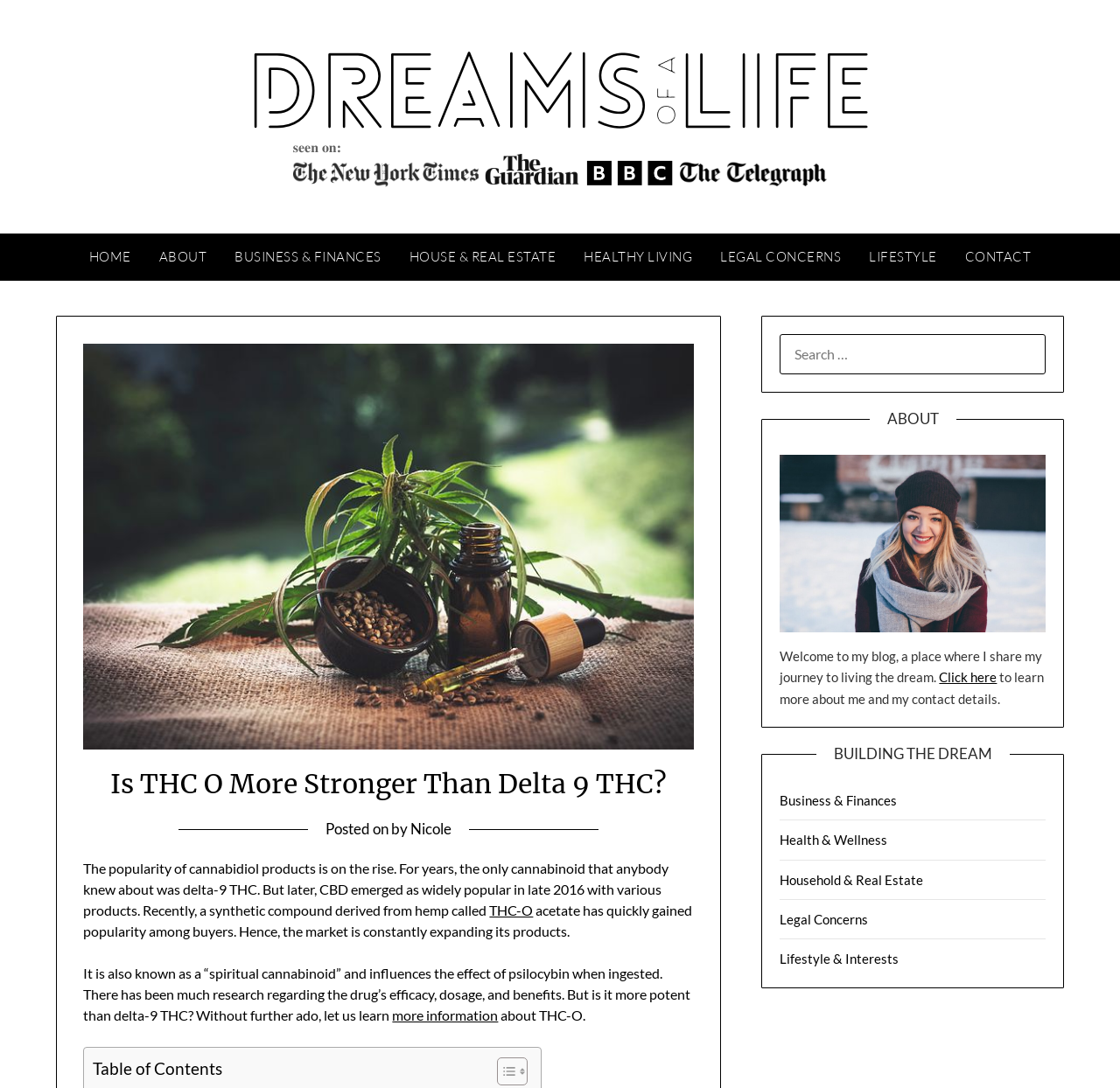Identify the bounding box coordinates for the region to click in order to carry out this instruction: "Toggle Table of Content". Provide the coordinates using four float numbers between 0 and 1, formatted as [left, top, right, bottom].

[0.432, 0.971, 0.468, 0.998]